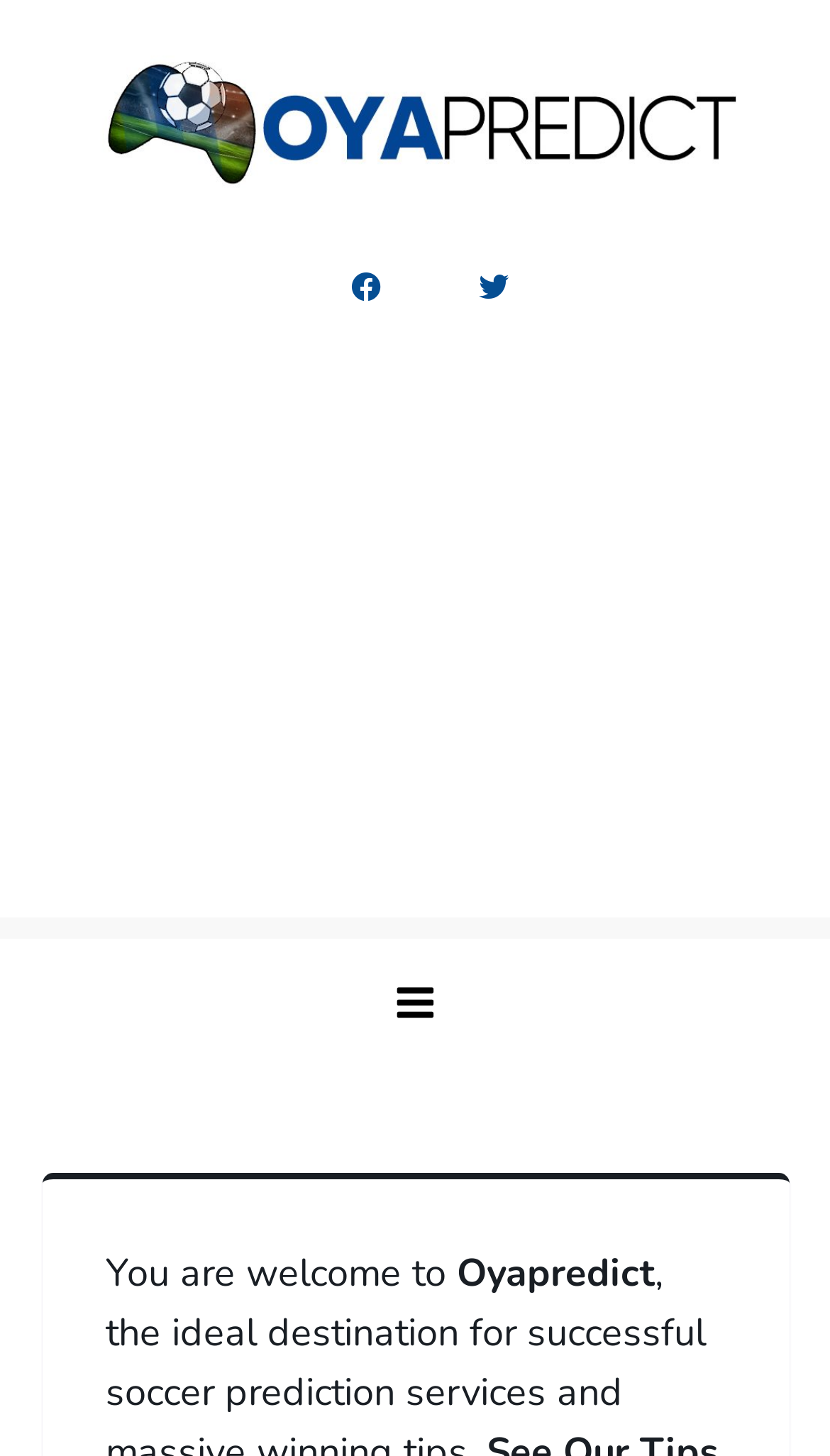What is the text above the menu button?
Answer with a single word or short phrase according to what you see in the image.

You are welcome to Oyapredict